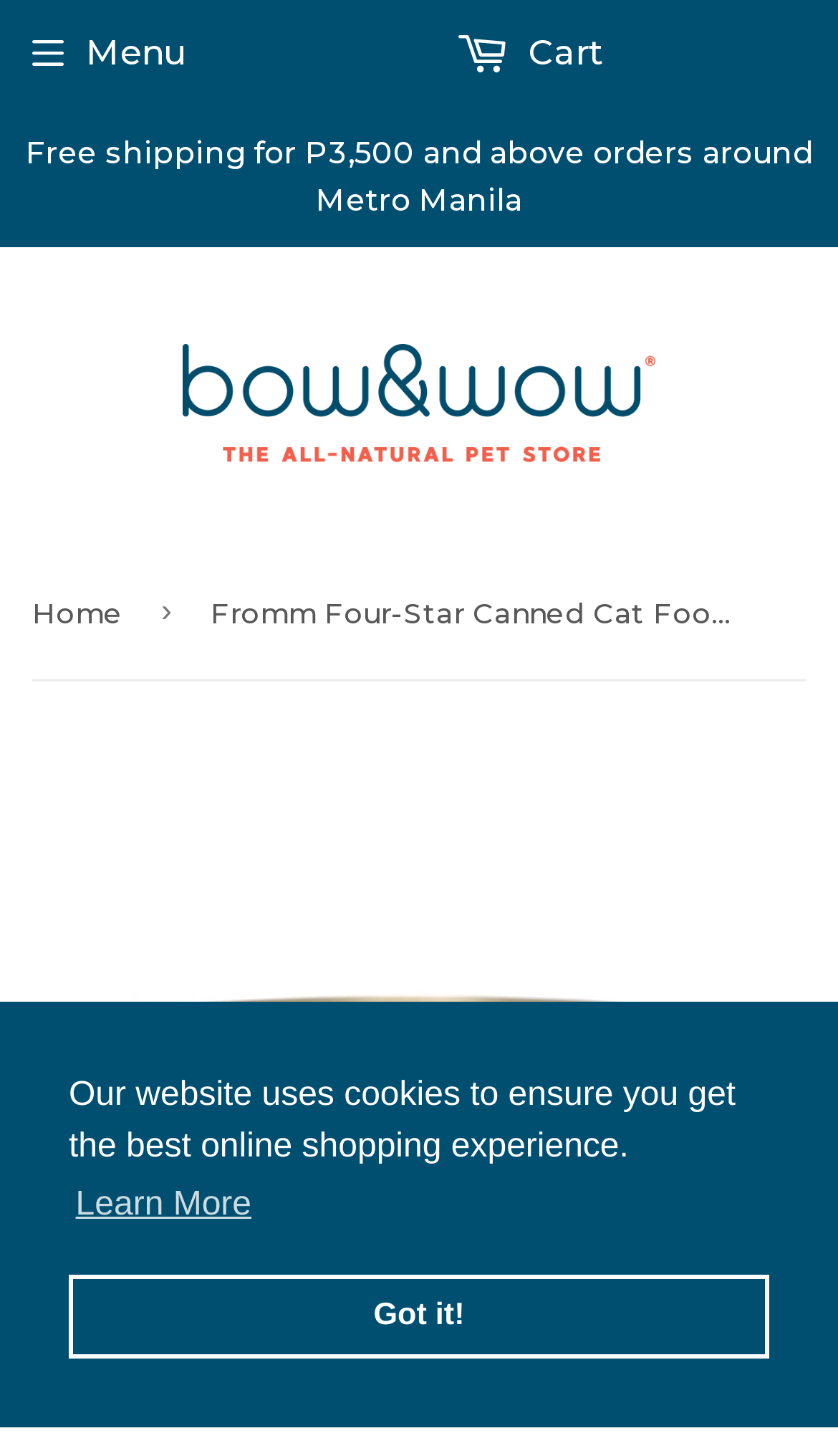With reference to the image, please provide a detailed answer to the following question: What is the type of the element with the text 'Our website uses cookies...'?

I found the answer by looking at the element with the text 'Our website uses cookies...' and seeing that it is a StaticText element, which is a type of UI element that displays static text.